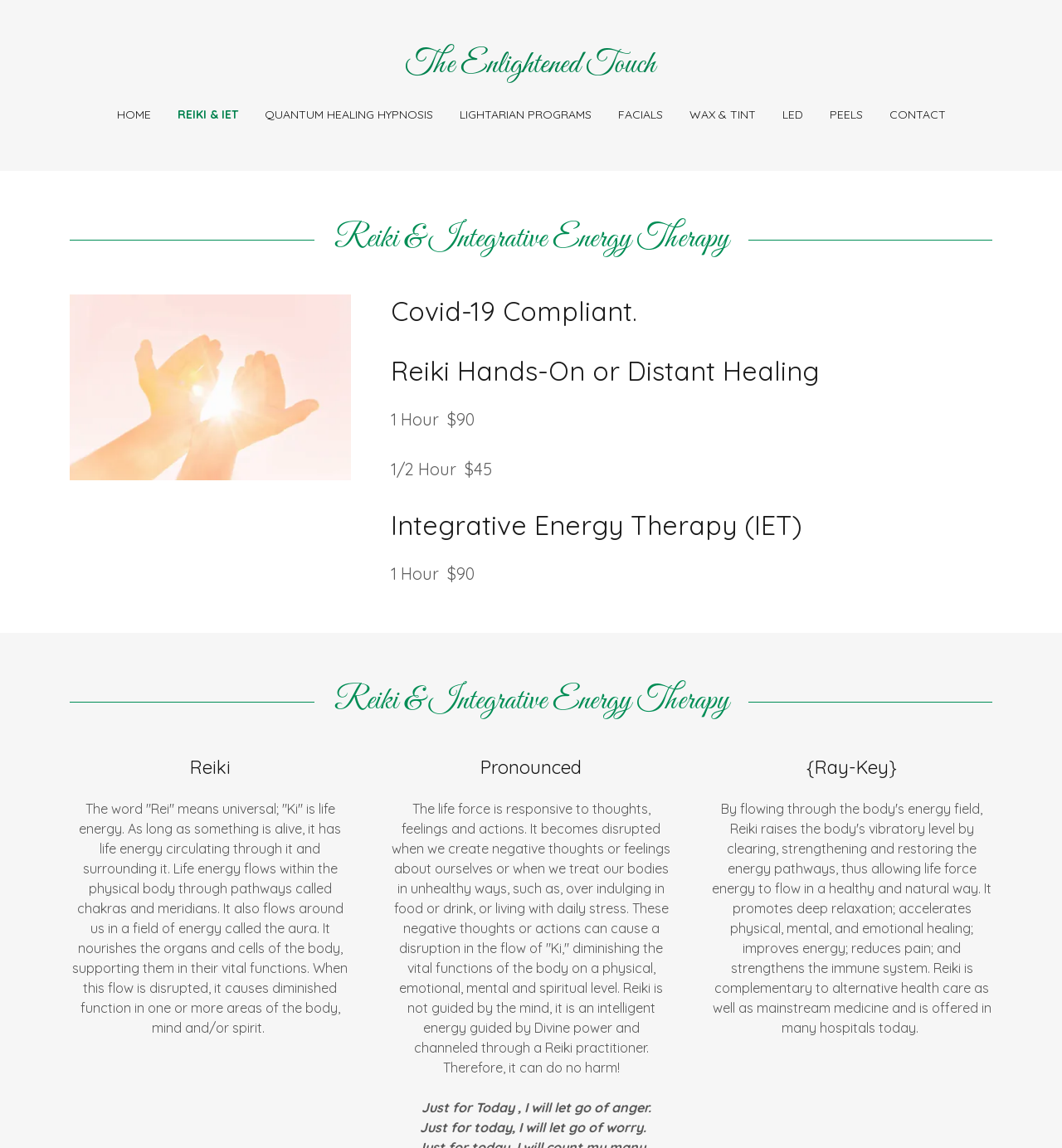Could you provide the bounding box coordinates for the portion of the screen to click to complete this instruction: "Read the post by admin"?

None